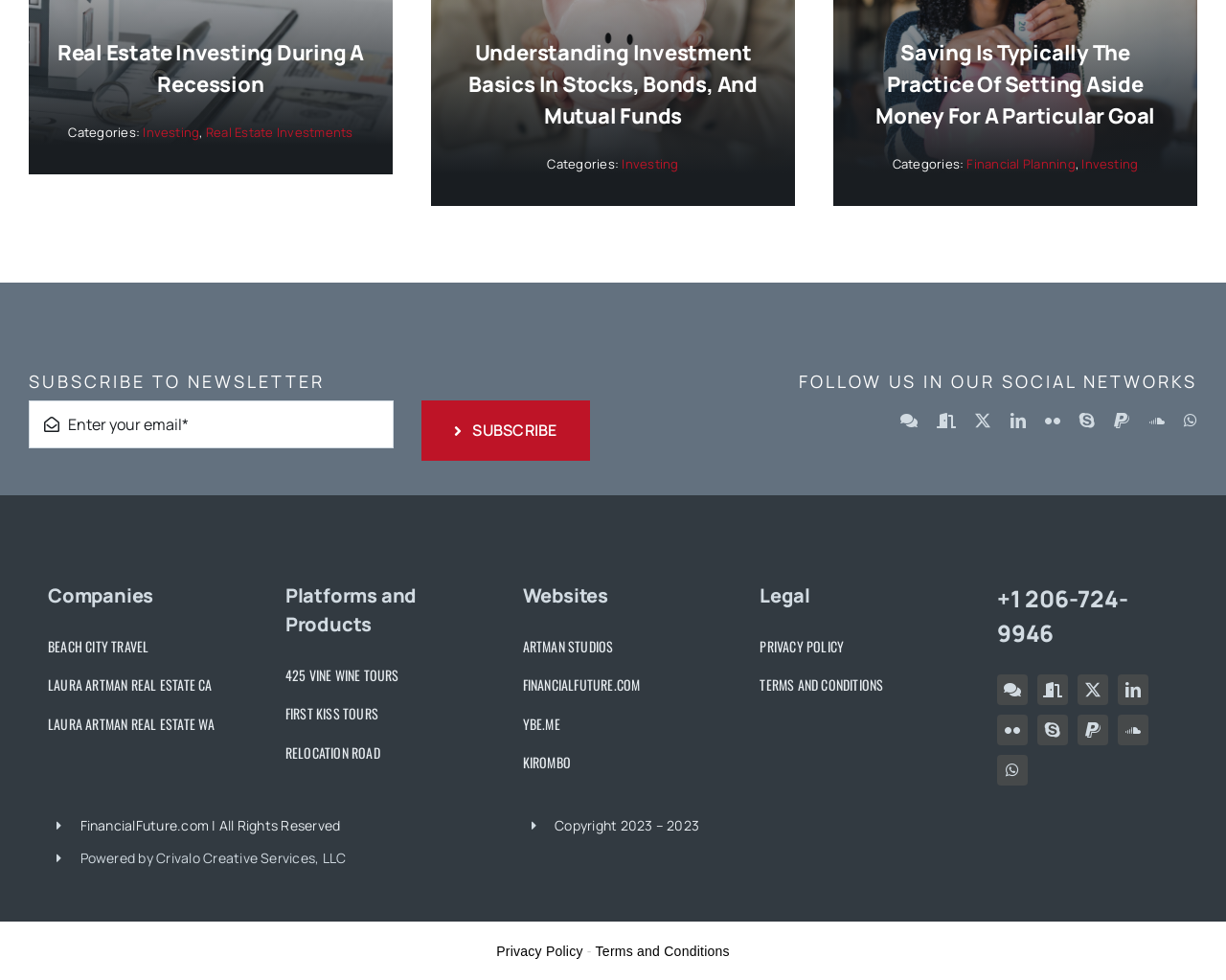Determine the bounding box coordinates of the clickable region to execute the instruction: "Call the phone number". The coordinates should be four float numbers between 0 and 1, denoted as [left, top, right, bottom].

None